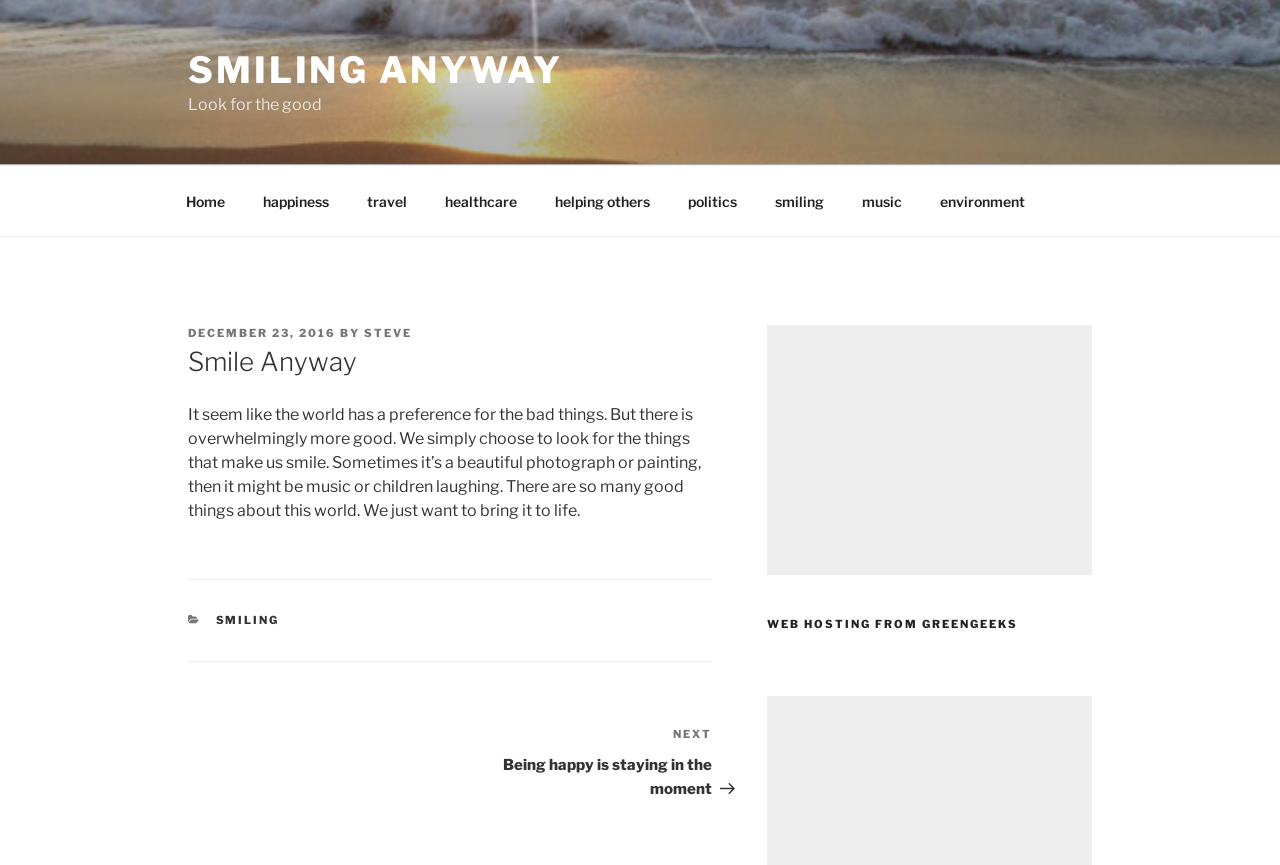Extract the bounding box coordinates of the UI element described: "December 23, 2016December 23, 2016". Provide the coordinates in the format [left, top, right, bottom] with values ranging from 0 to 1.

[0.147, 0.377, 0.262, 0.393]